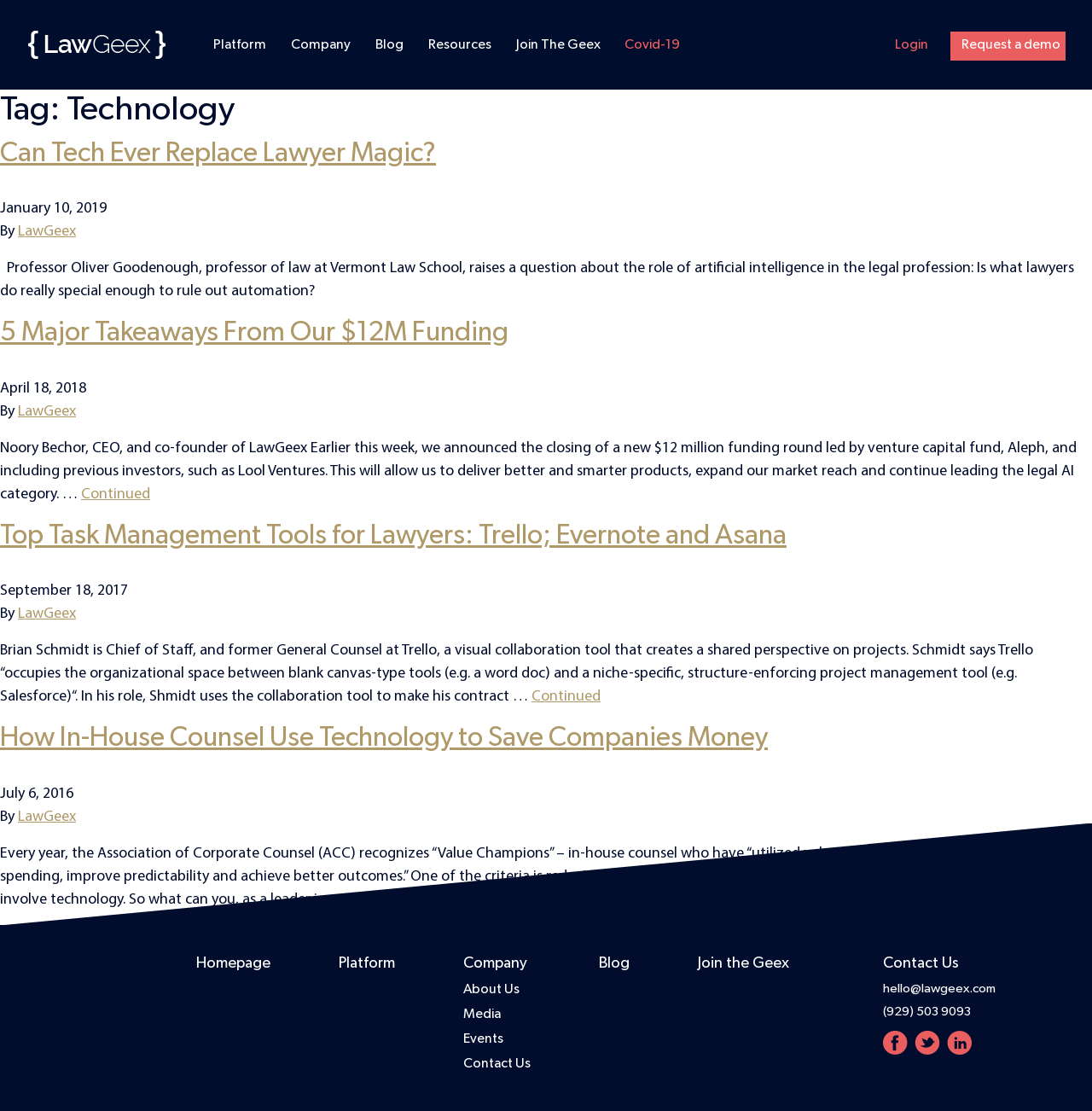Provide the bounding box coordinates for the specified HTML element described in this description: "Homepage". The coordinates should be four float numbers ranging from 0 to 1, in the format [left, top, right, bottom].

[0.18, 0.86, 0.248, 0.874]